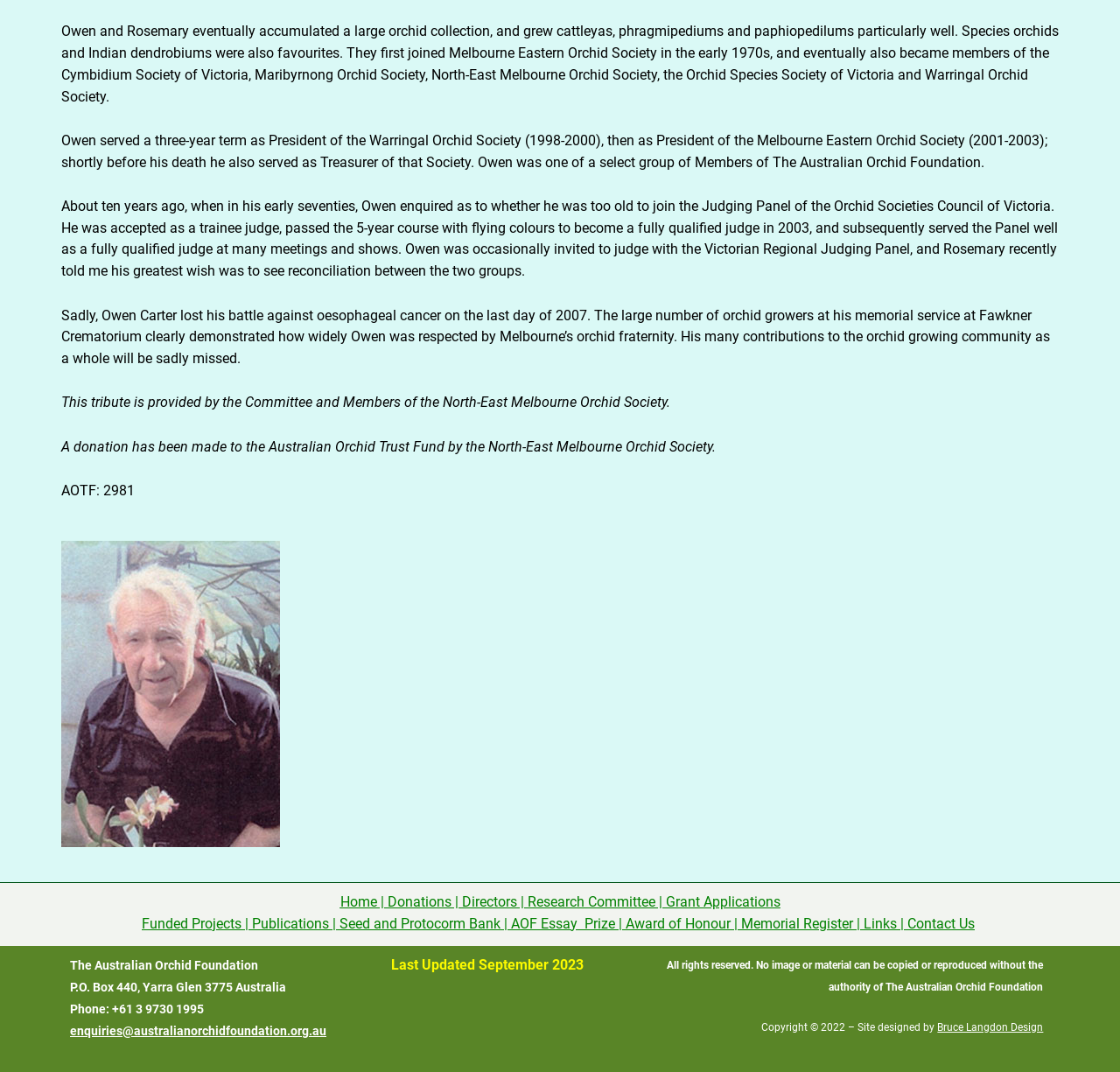Predict the bounding box coordinates for the UI element described as: "Grant Applications". The coordinates should be four float numbers between 0 and 1, presented as [left, top, right, bottom].

[0.594, 0.833, 0.696, 0.849]